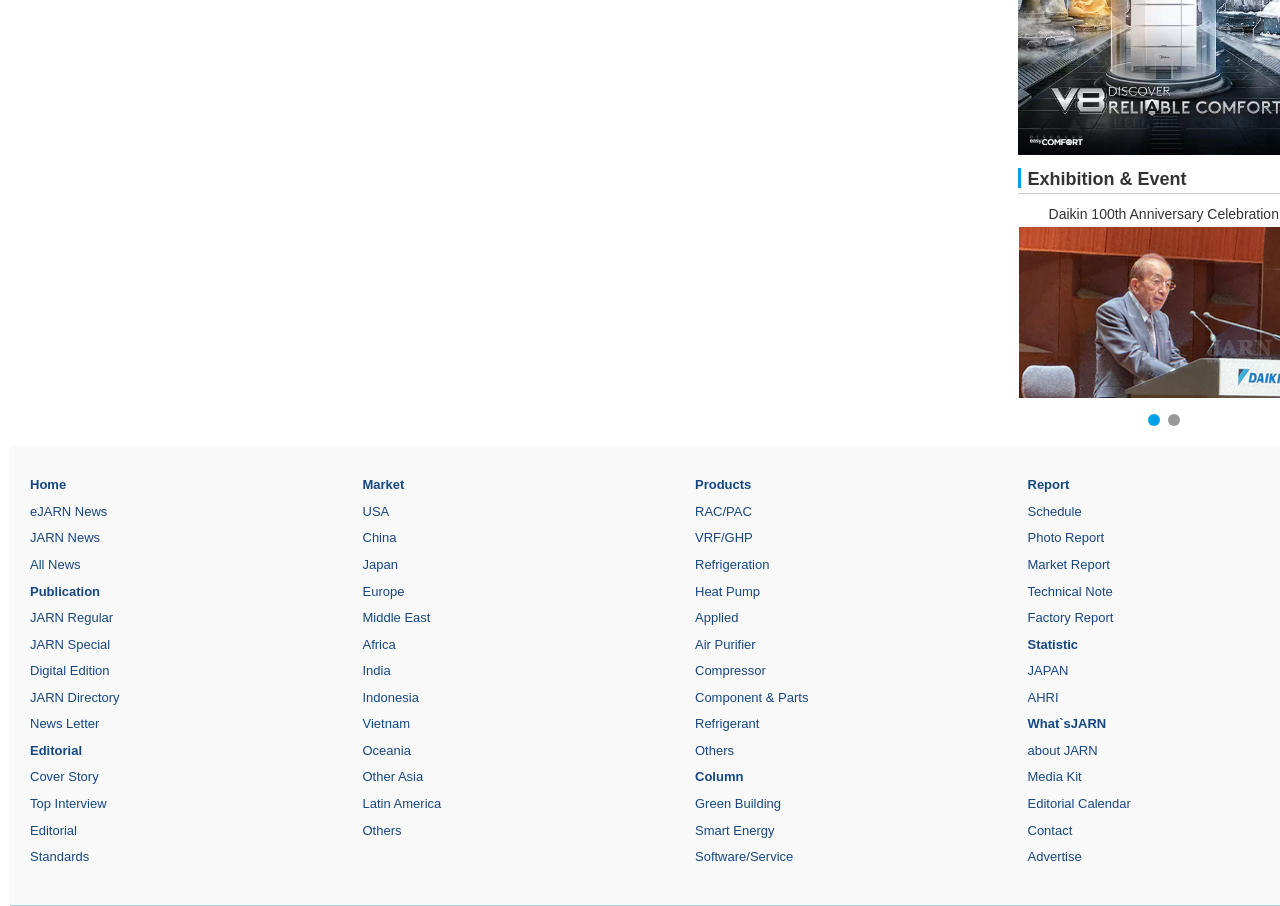Pinpoint the bounding box coordinates of the area that should be clicked to complete the following instruction: "Explore products in RAC/PAC category". The coordinates must be given as four float numbers between 0 and 1, i.e., [left, top, right, bottom].

[0.543, 0.556, 0.587, 0.573]